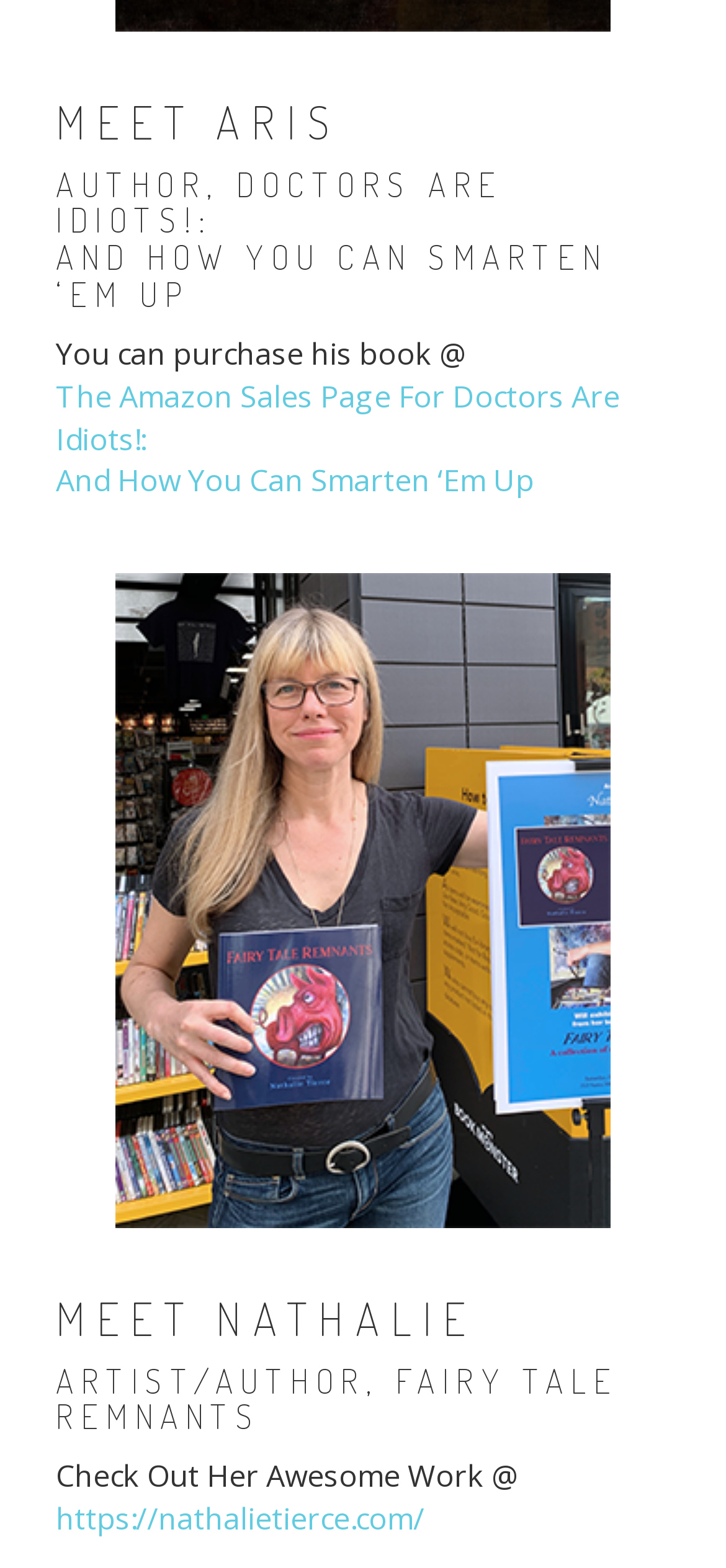Answer the question with a single word or phrase: 
What is the occupation of Nathalie?

Artist/Author